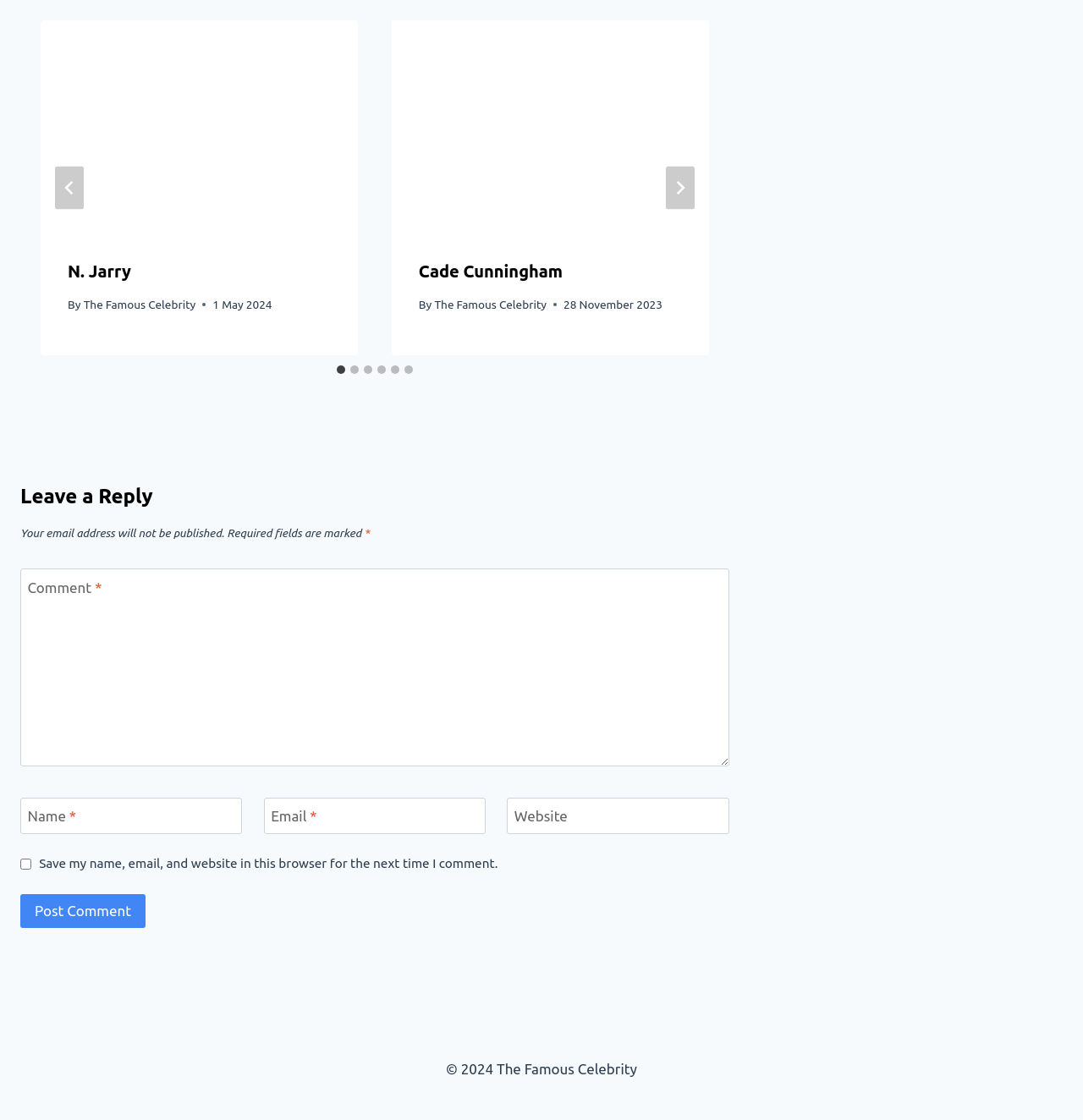Refer to the image and provide an in-depth answer to the question:
What is the purpose of the checkbox at the bottom?

I looked at the checkbox and its label, which says 'Save my name, email, and website in this browser for the next time I comment.' This suggests that the purpose of the checkbox is to save comment information for future use.